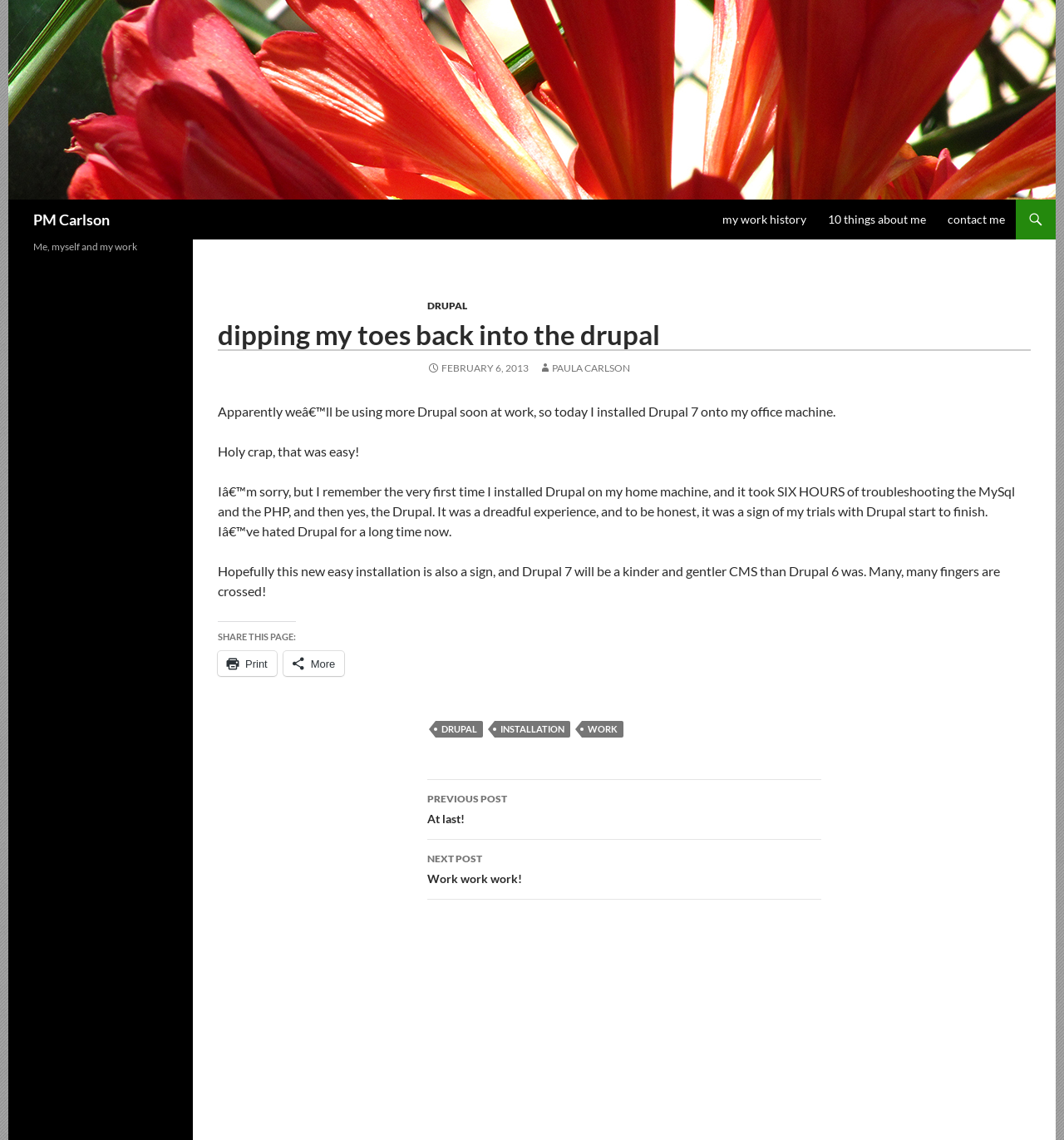What is the author's name?
Look at the image and provide a detailed response to the question.

The author's name can be found in the link ' PAULA CARLSON' which is a child element of the 'HeaderAsNonLandmark' element.